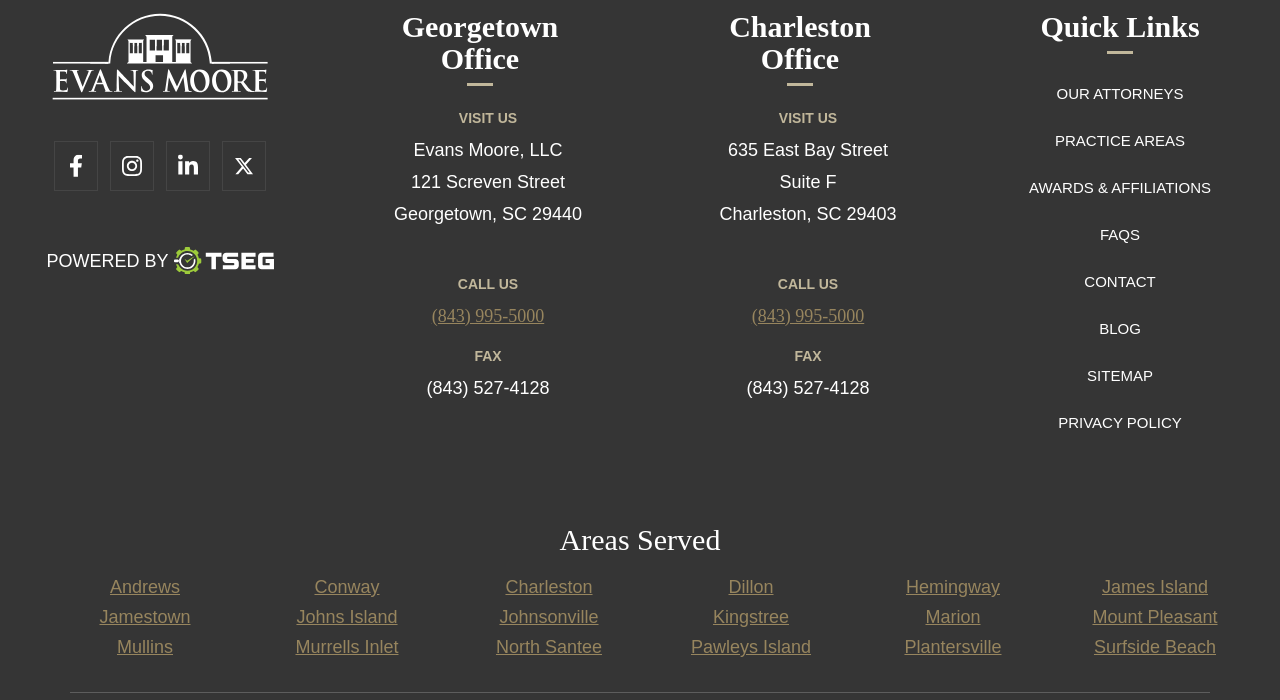Highlight the bounding box coordinates of the element that should be clicked to carry out the following instruction: "Read about practice areas". The coordinates must be given as four float numbers ranging from 0 to 1, i.e., [left, top, right, bottom].

[0.824, 0.187, 0.926, 0.211]